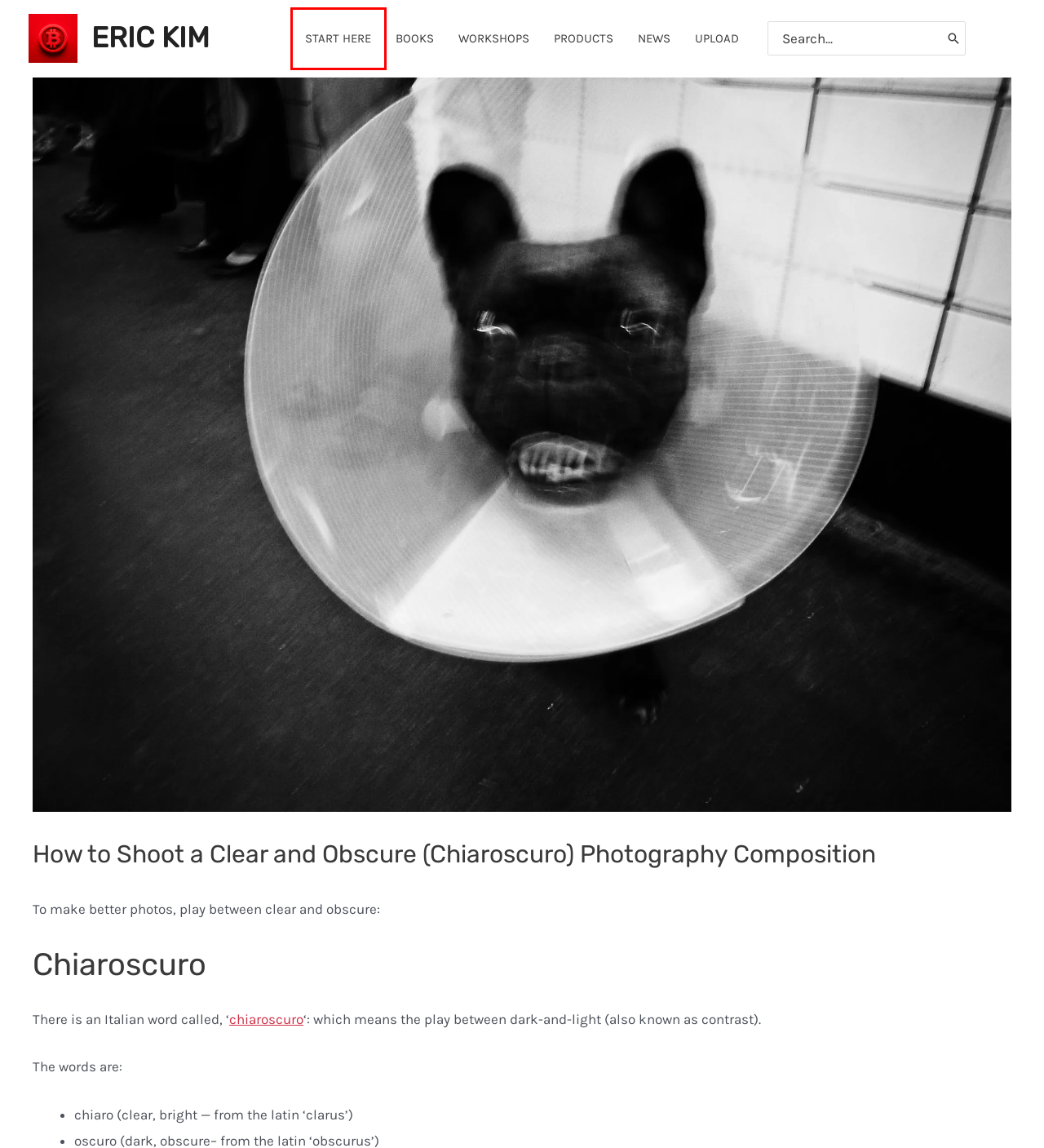Assess the screenshot of a webpage with a red bounding box and determine which webpage description most accurately matches the new page after clicking the element within the red box. Here are the options:
A. ERIC KIM NEWS - ERIC KIM
B. Join our mailing list
C. ERIC KIM WORKSHOPS - ERIC KIM
D. ERIC KIM
E. Shop - ERIC KIM
F. START HERE - ERIC KIM
G. BOOKS - ERIC KIM
H. ARS Beta

F